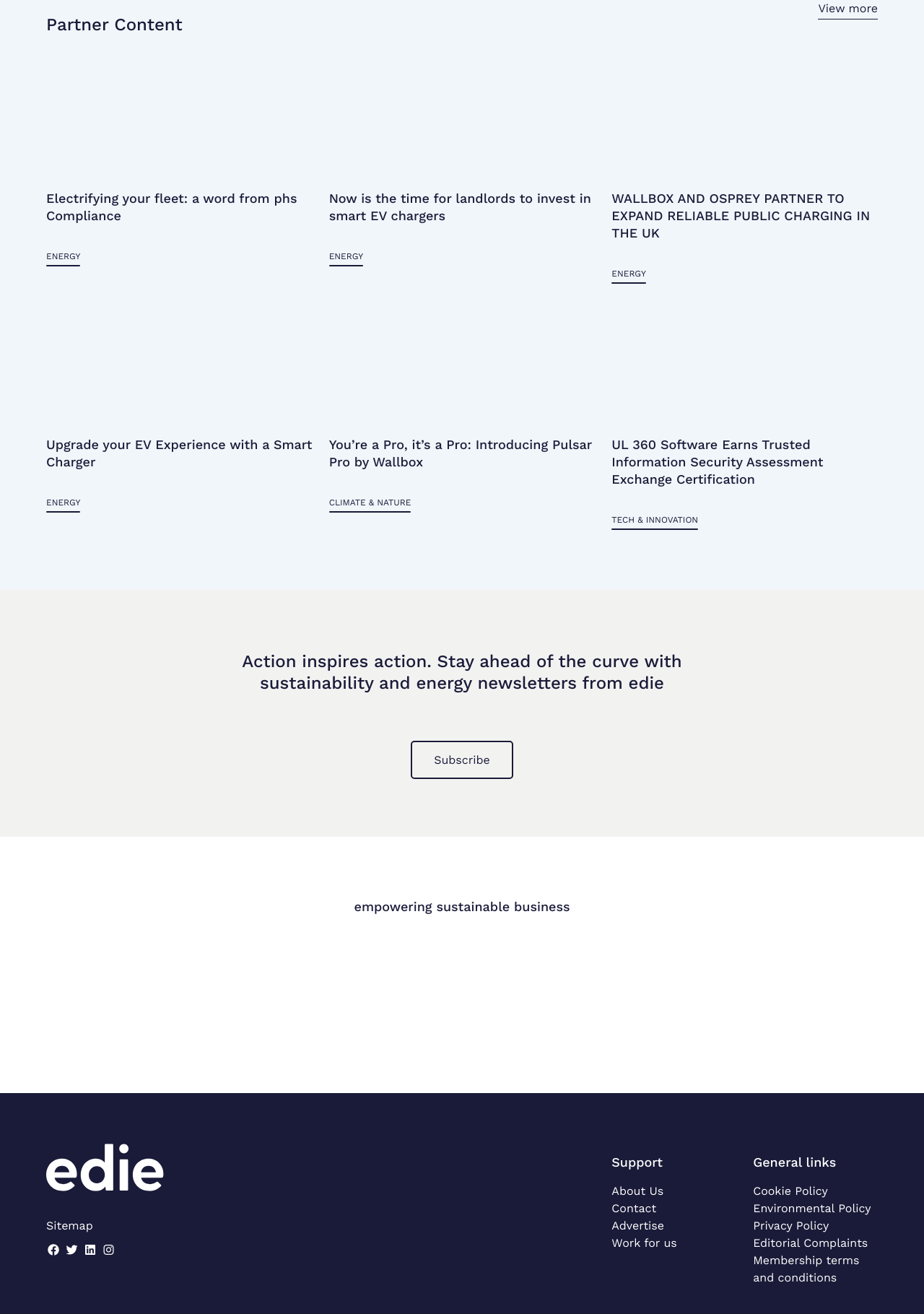Identify the bounding box coordinates of the specific part of the webpage to click to complete this instruction: "View more partner content".

[0.886, 0.001, 0.95, 0.015]